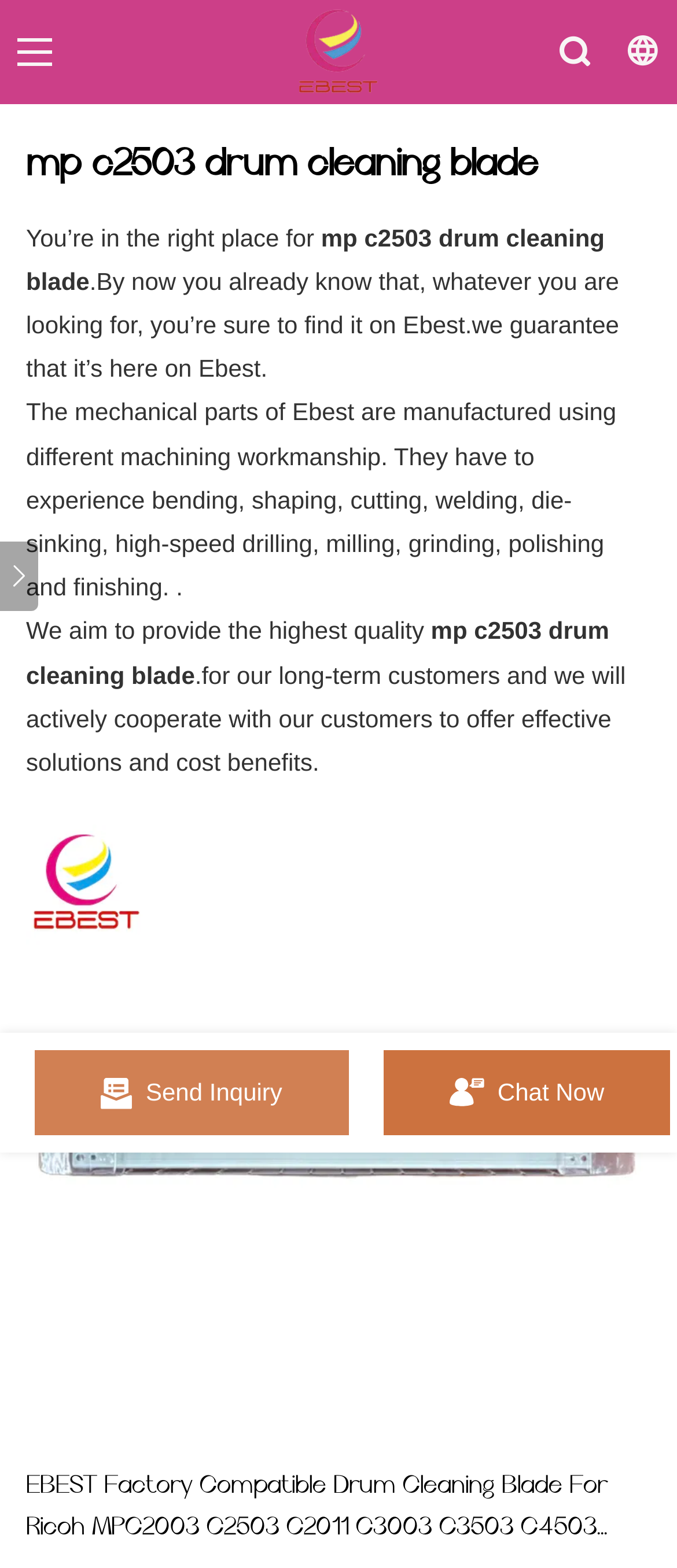How many call-to-action buttons are there?
Offer a detailed and full explanation in response to the question.

There are two call-to-action buttons on the webpage, 'Send Inquiry' and 'Chat Now', which can be determined by looking at the button elements on the webpage.